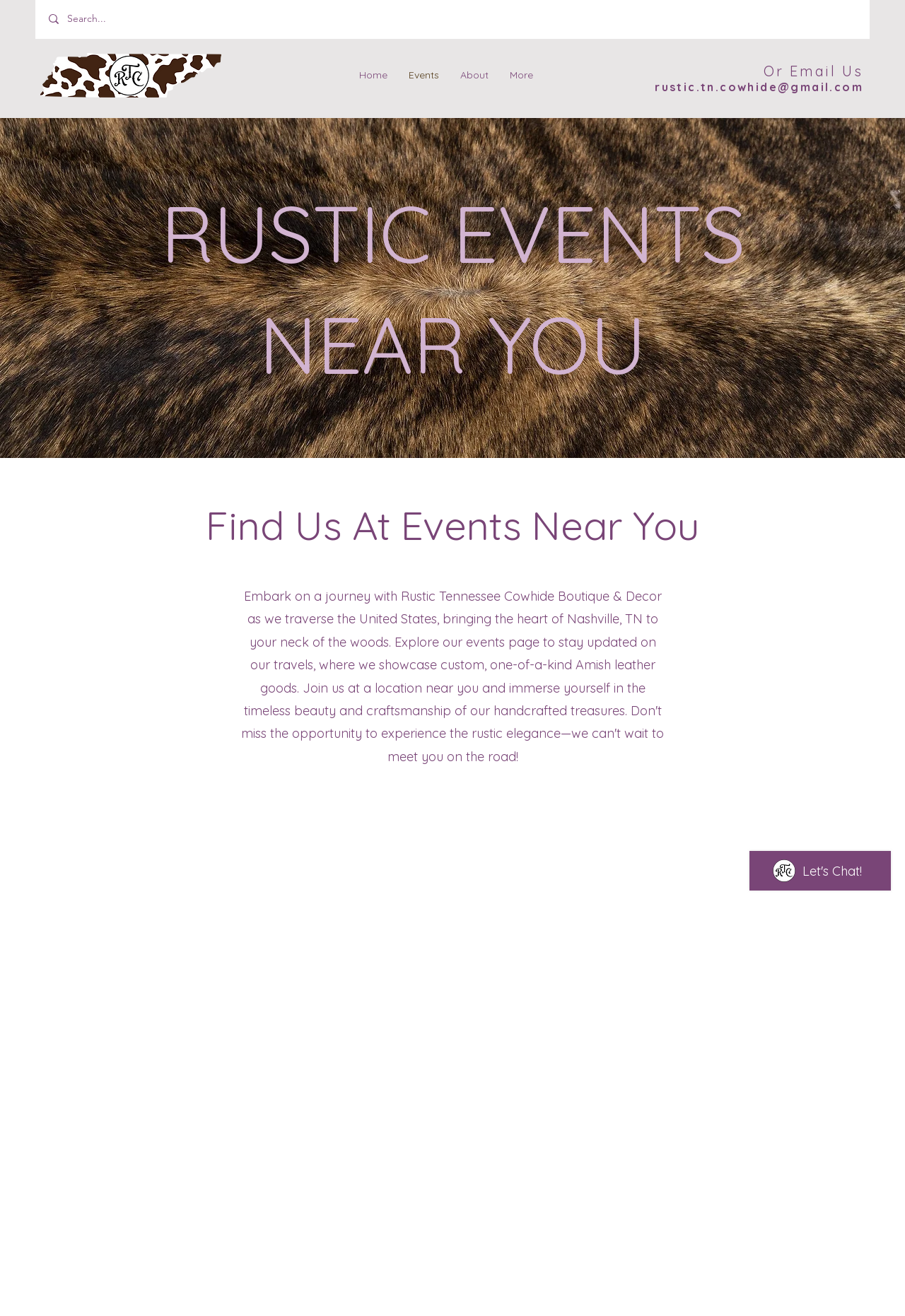Extract the main title from the webpage and generate its text.

RUSTIC EVENTS
NEAR YOU